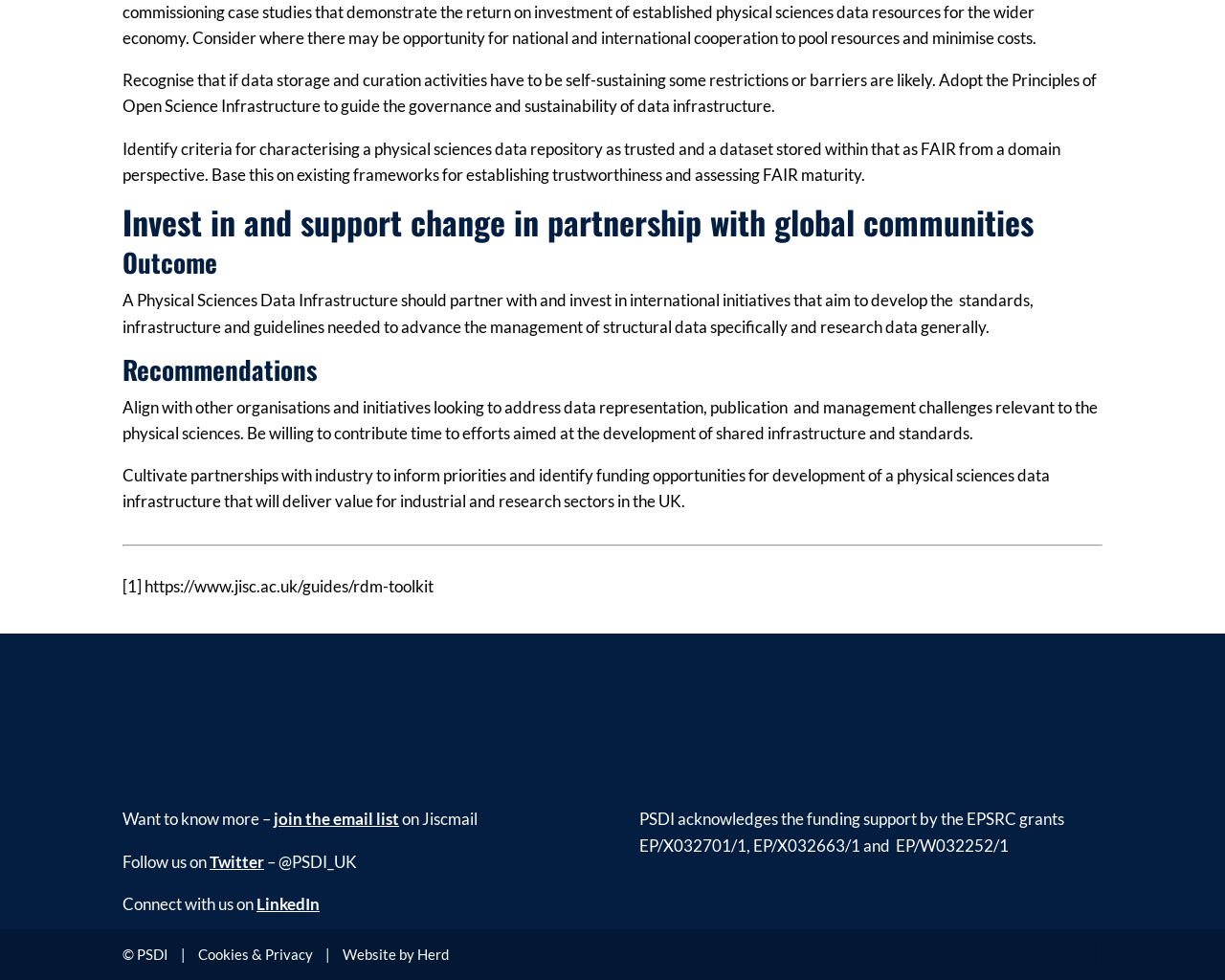Provide the bounding box coordinates of the HTML element this sentence describes: "Cookies & Privacy".

[0.162, 0.964, 0.255, 0.982]